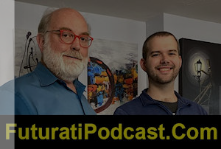Please provide a brief answer to the following inquiry using a single word or phrase:
What is the likely setting of the image?

office or studio